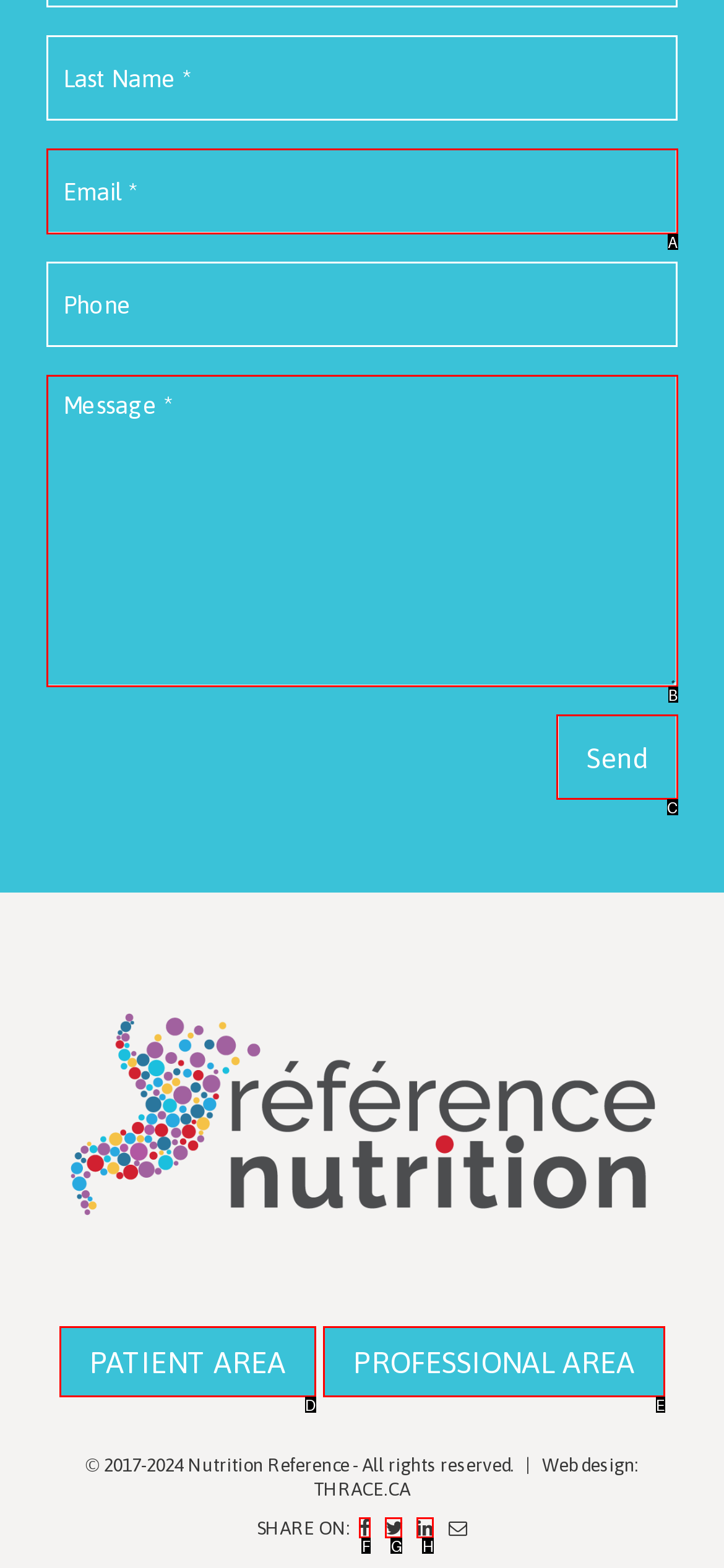Among the marked elements in the screenshot, which letter corresponds to the UI element needed for the task: Click Send?

C